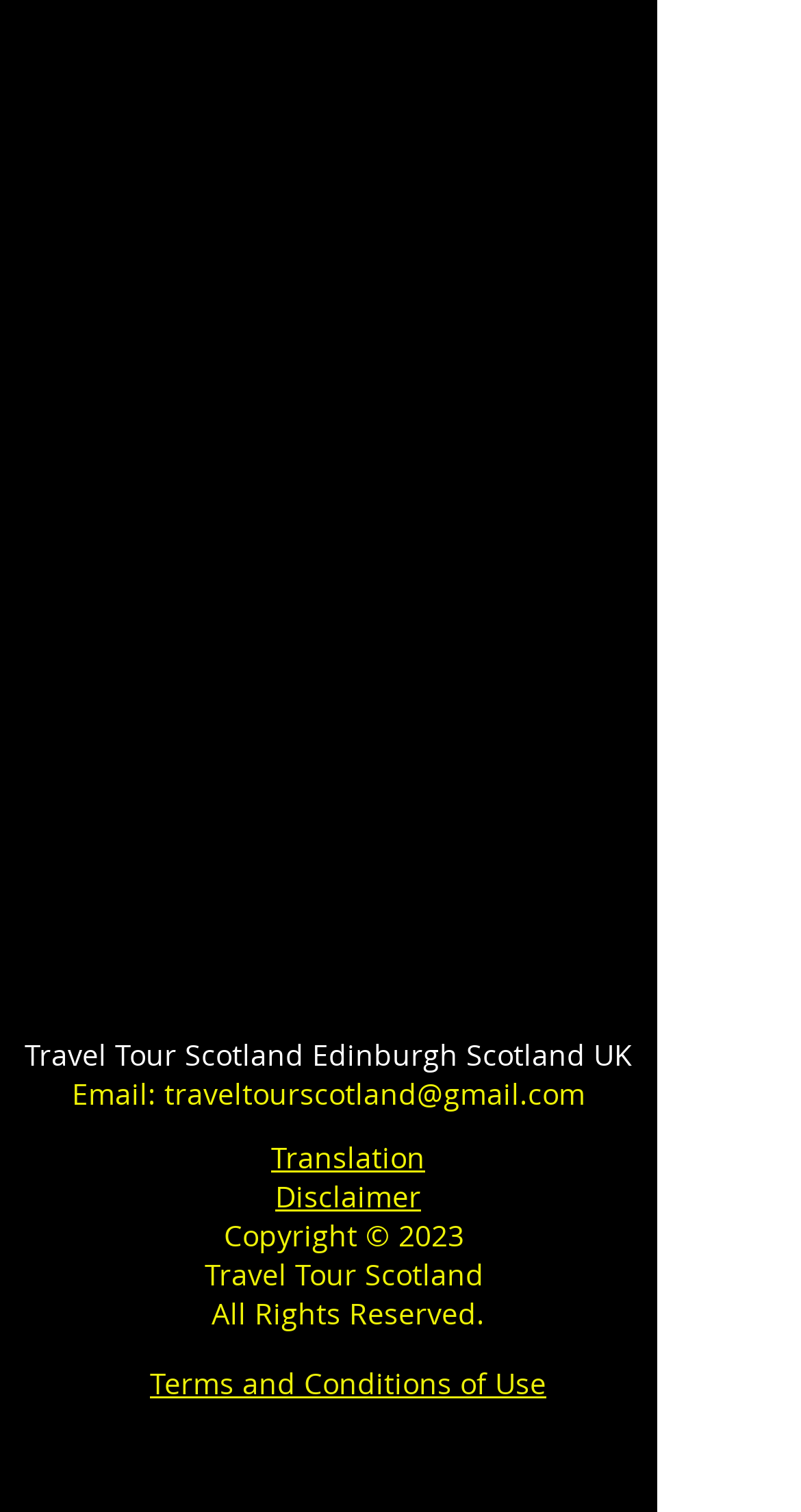Utilize the information from the image to answer the question in detail:
What is the email address of Travel Tour Scotland?

The email address can be found in the heading element at the top of the page, which contains the text 'Travel Tour Scotland Edinburgh Scotland UK Email: traveltourscotland@gmail.com'.